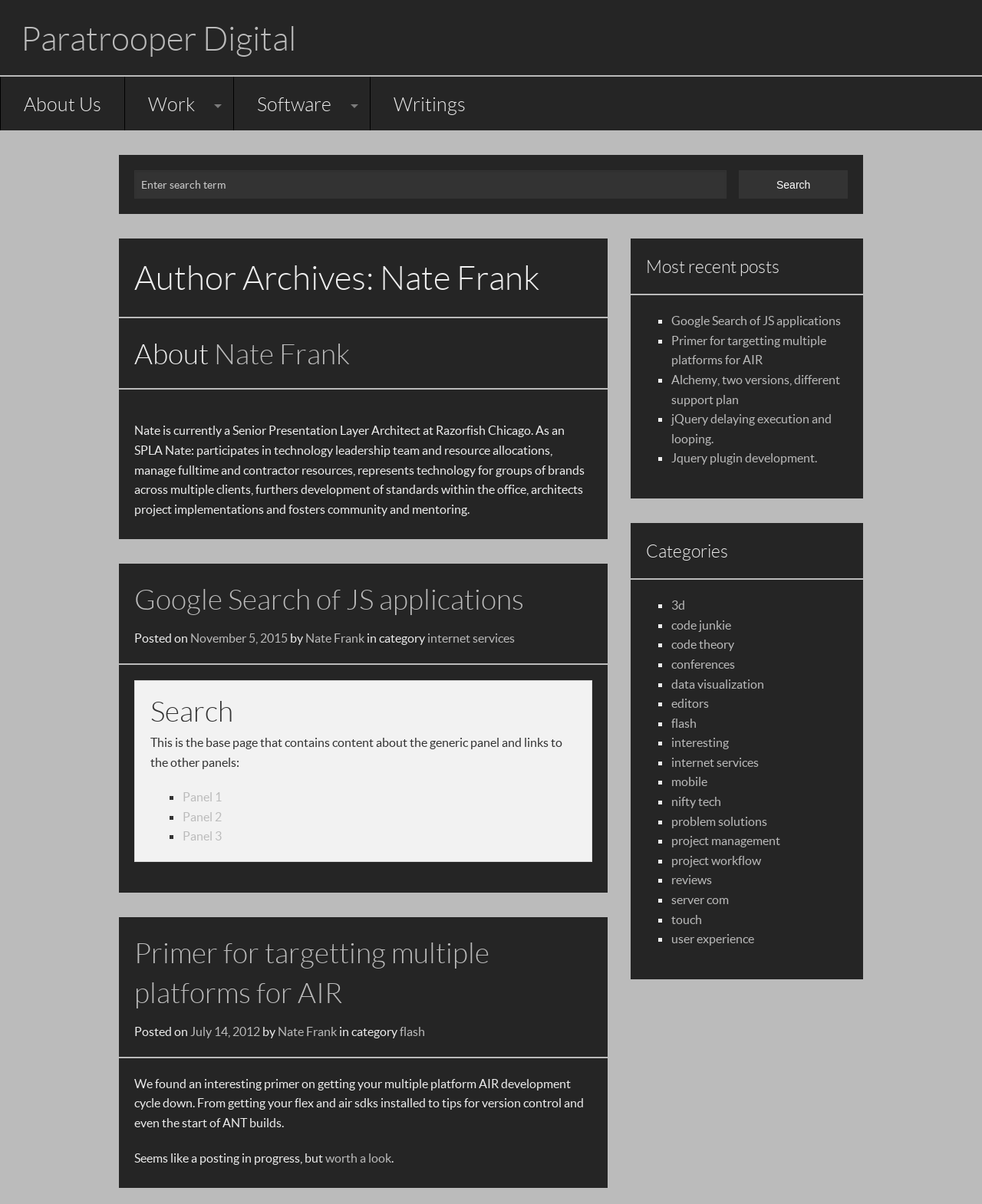Please study the image and answer the question comprehensively:
What is the category of the post 'Primer for targetting multiple platforms for AIR'?

The answer can be found in the link 'flash' which is mentioned as the category of the post 'Primer for targetting multiple platforms for AIR'.